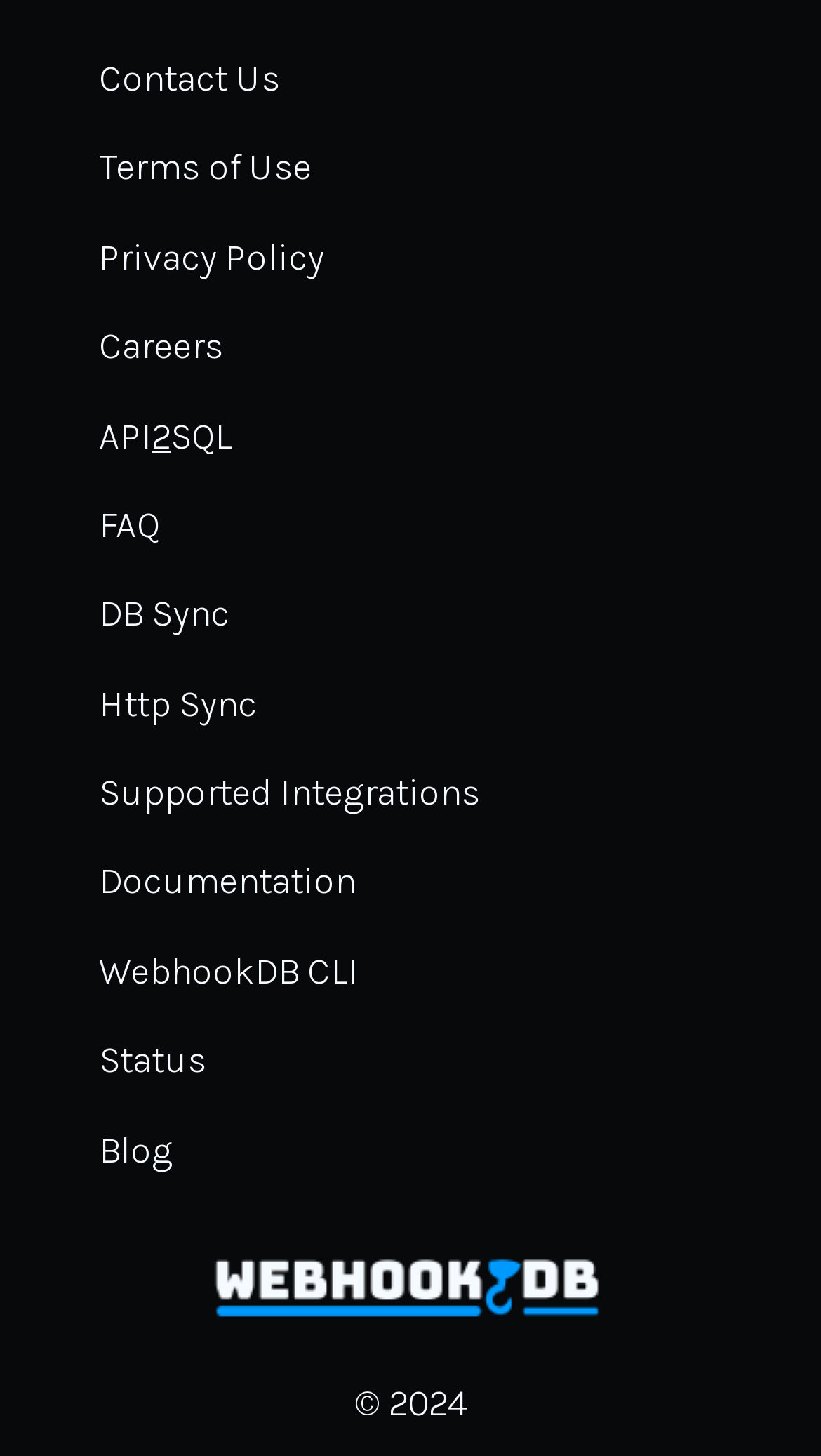What is the last link in the top section of the webpage?
Refer to the image and give a detailed answer to the query.

I looked at the top section of the webpage and found the last link to be 'Documentation', which is located at the bottom of the section.